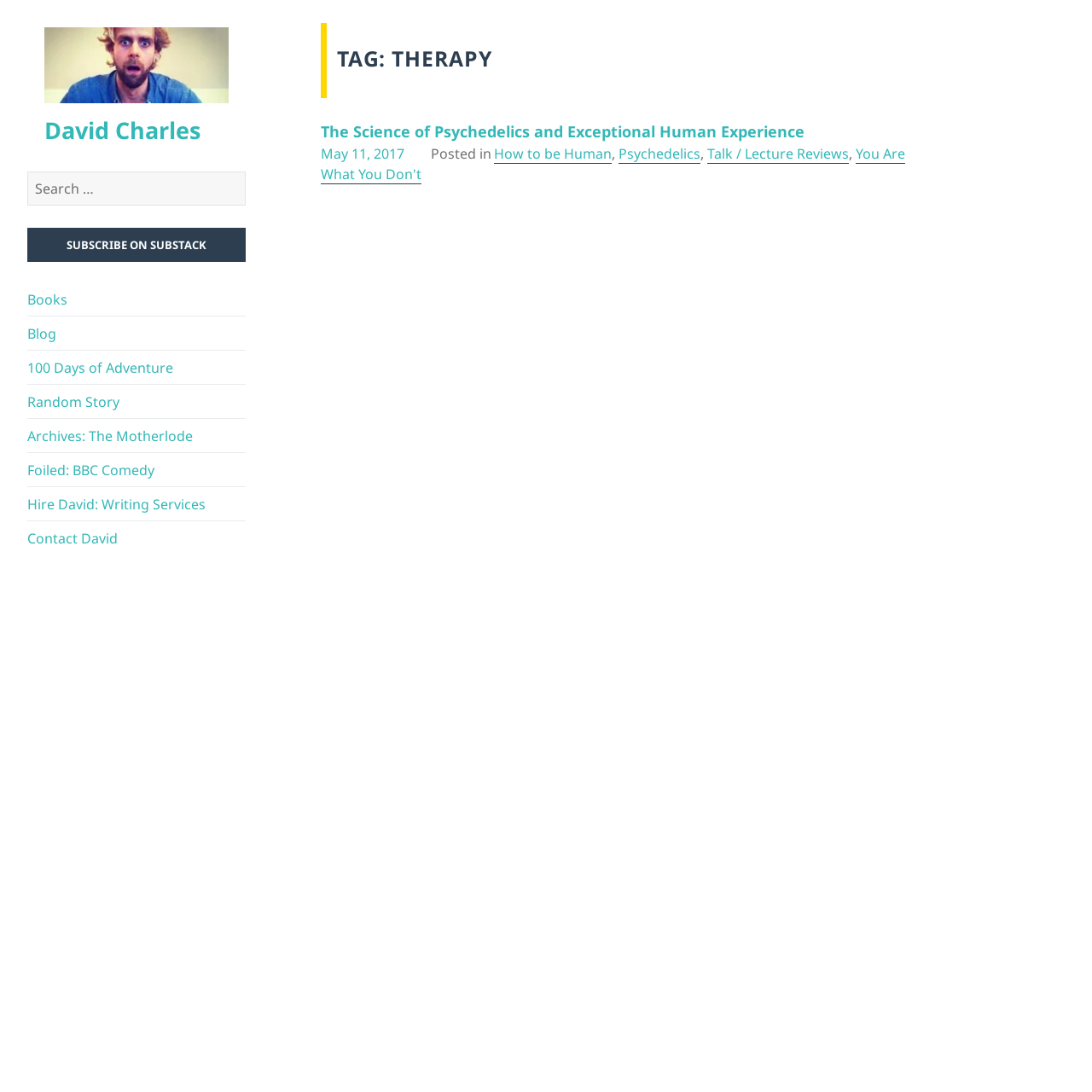Please identify the bounding box coordinates of the element on the webpage that should be clicked to follow this instruction: "Subscribe on Substack". The bounding box coordinates should be given as four float numbers between 0 and 1, formatted as [left, top, right, bottom].

[0.025, 0.215, 0.225, 0.232]